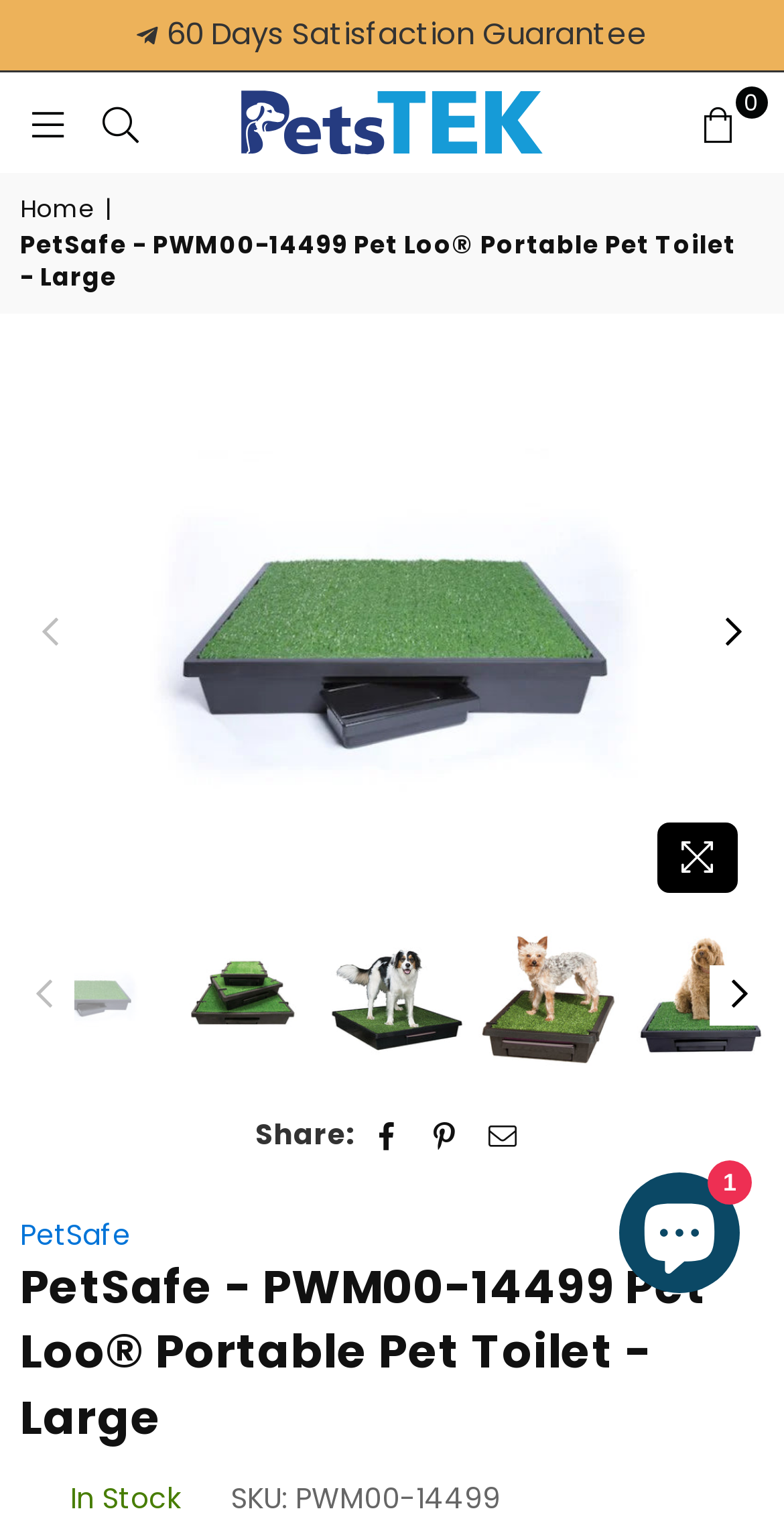Kindly determine the bounding box coordinates of the area that needs to be clicked to fulfill this instruction: "Click on the 'Chat window' button".

[0.79, 0.772, 0.944, 0.851]